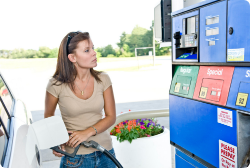Look at the image and write a detailed answer to the question: 
What is visible beyond the gas station?

In the background, there is a bright, well-lit environment typical of a service station, with greenery visible beyond the station, adding a fresh touch to the scene.